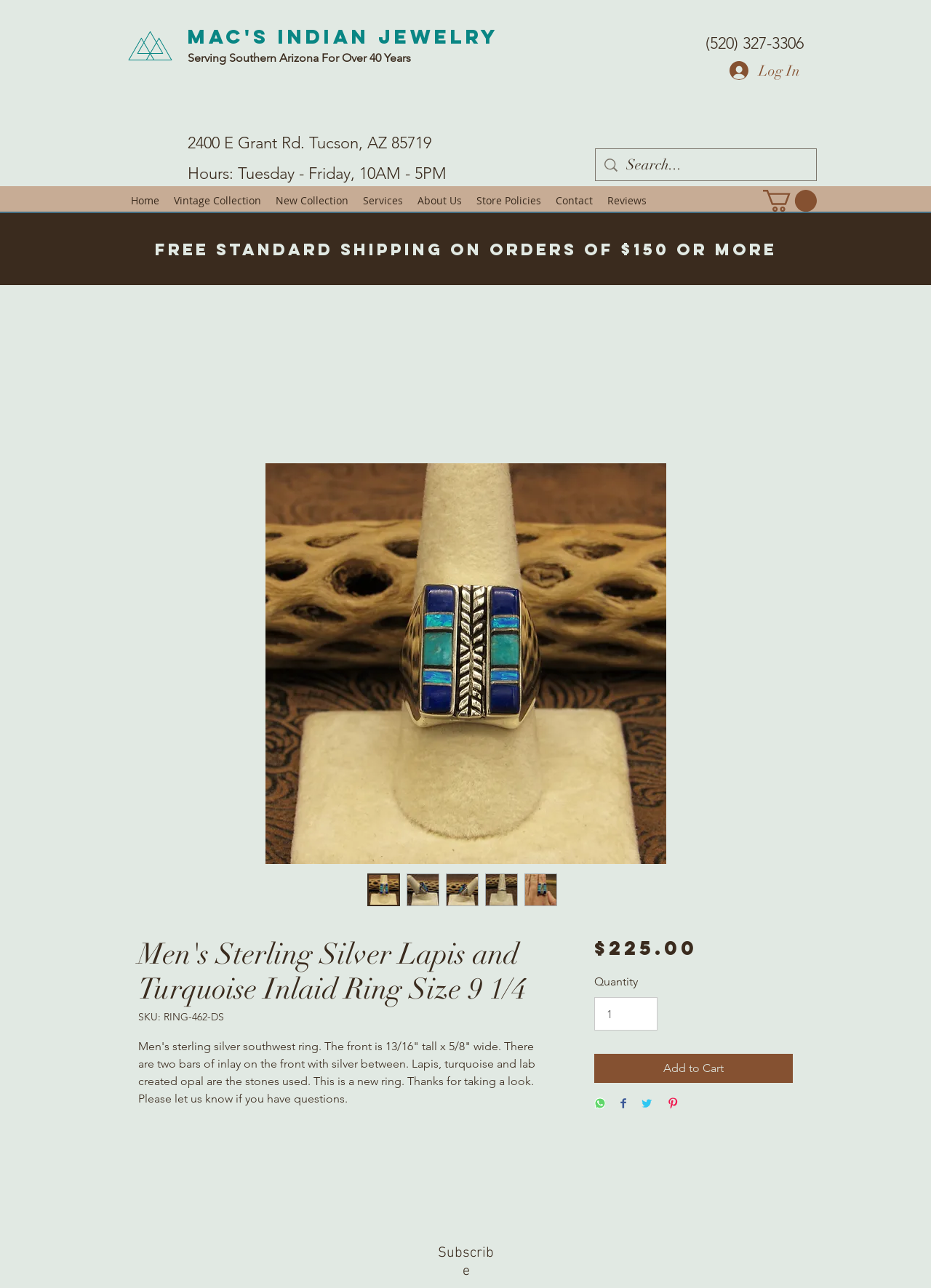Locate and generate the text content of the webpage's heading.

Men's Sterling Silver Lapis and Turquoise Inlaid Ring Size 9 1/4